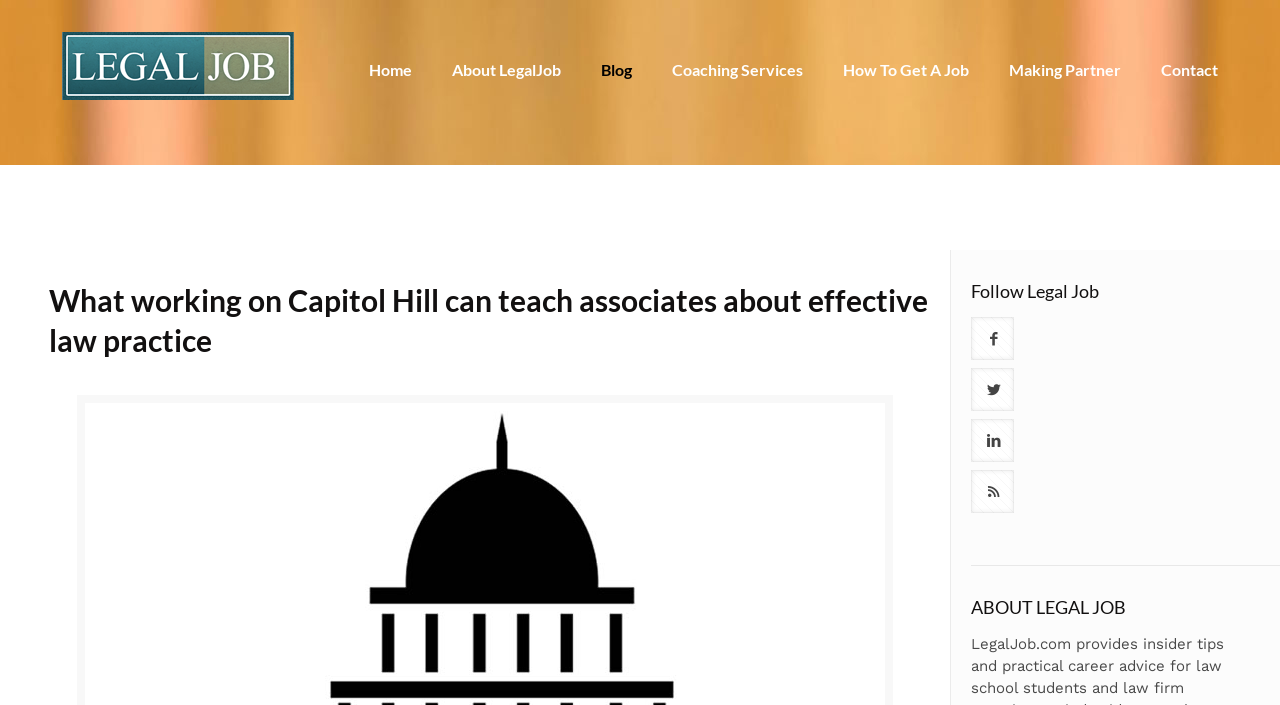What is the first link on the top navigation bar?
Look at the image and respond with a one-word or short phrase answer.

Home